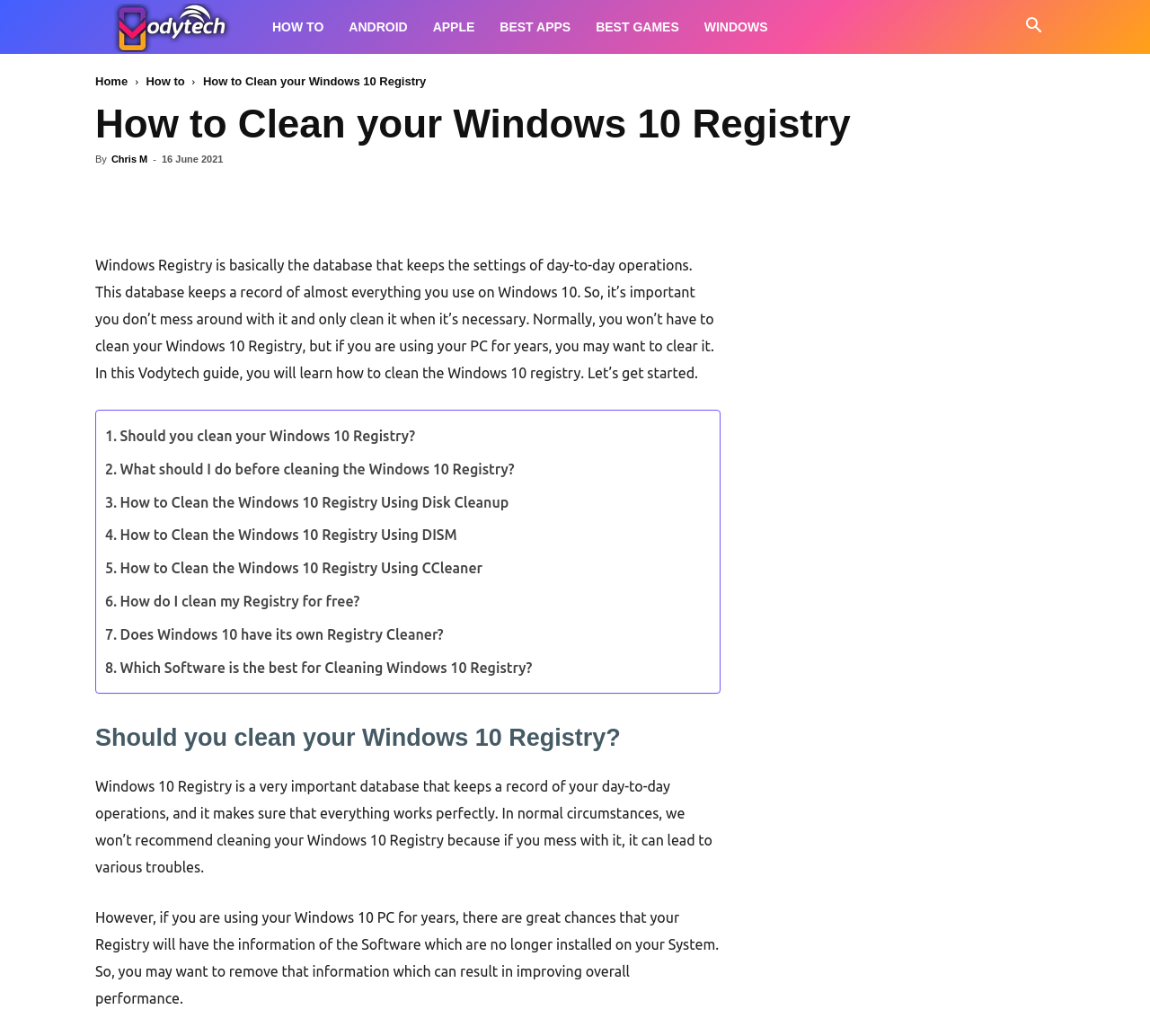Write an exhaustive caption that covers the webpage's main aspects.

This webpage is about cleaning the Windows 10 Registry, with a focus on providing a guide on how to do it. At the top left corner, there is a logo of VodyTech, accompanied by a navigation menu with links to different sections, including "HOW TO", "ANDROID", "APPLE", "BEST APPS", "BEST GAMES", and "WINDOWS". On the top right corner, there is a search button.

Below the navigation menu, there is a header section with the title "How to Clean your Windows 10 Registry" and information about the author, Chris M, and the date of publication, June 16, 2021. There are also social media links and a share button.

The main content of the webpage is divided into sections, with headings and paragraphs of text. The first section provides an introduction to the Windows Registry, explaining what it is and why it's important not to mess with it. The text also mentions that cleaning the Registry can improve overall performance.

Below the introduction, there is a table of contents with links to different sections of the guide, including "Should you clean your Windows 10 Registry?", "What should I do before cleaning the Windows 10 Registry?", and "How to Clean the Windows 10 Registry Using Disk Cleanup", among others.

The rest of the webpage is dedicated to providing detailed information on how to clean the Windows 10 Registry, with headings and paragraphs of text explaining the different methods and steps involved.